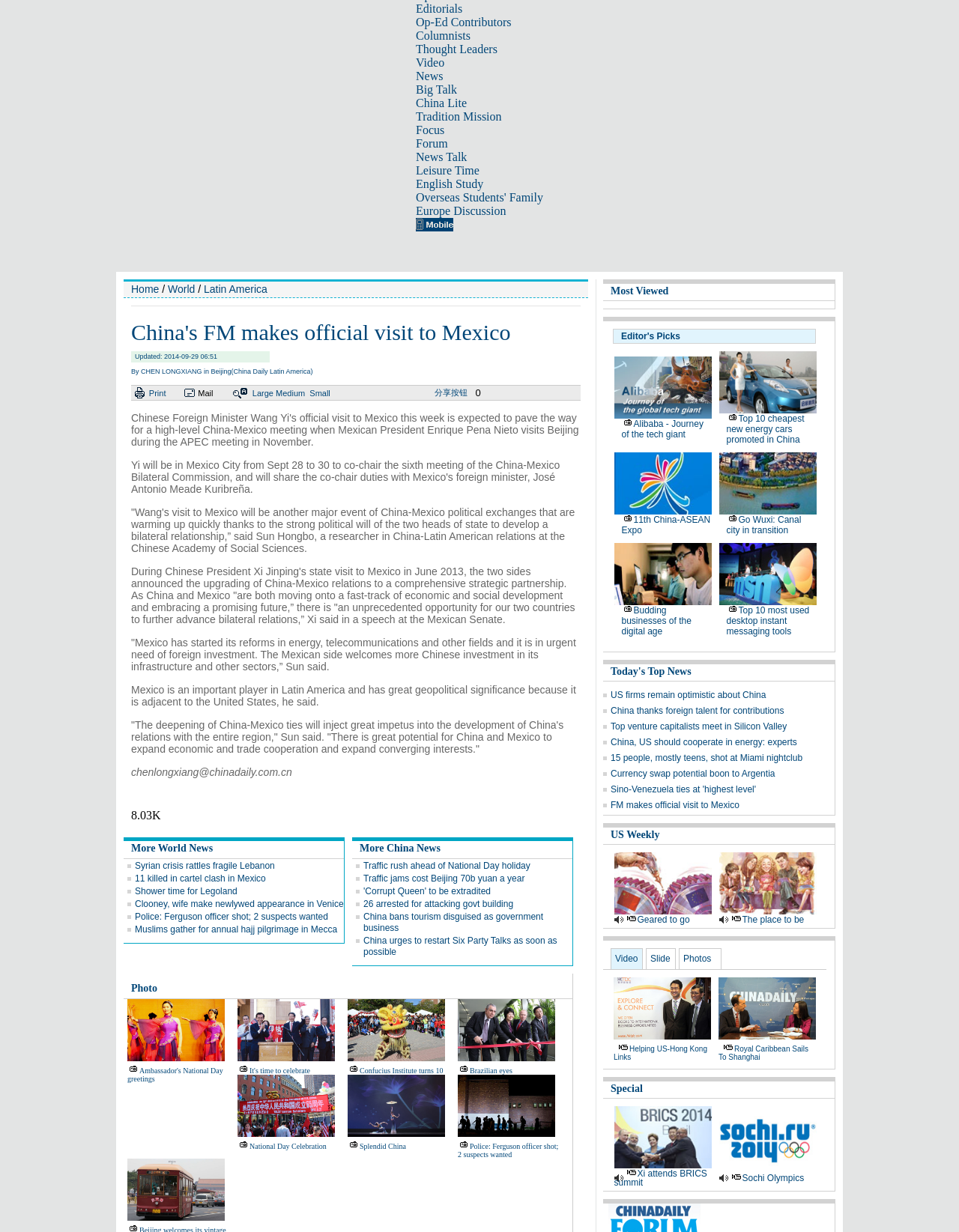What is the category of the news article?
Refer to the image and answer the question using a single word or phrase.

World